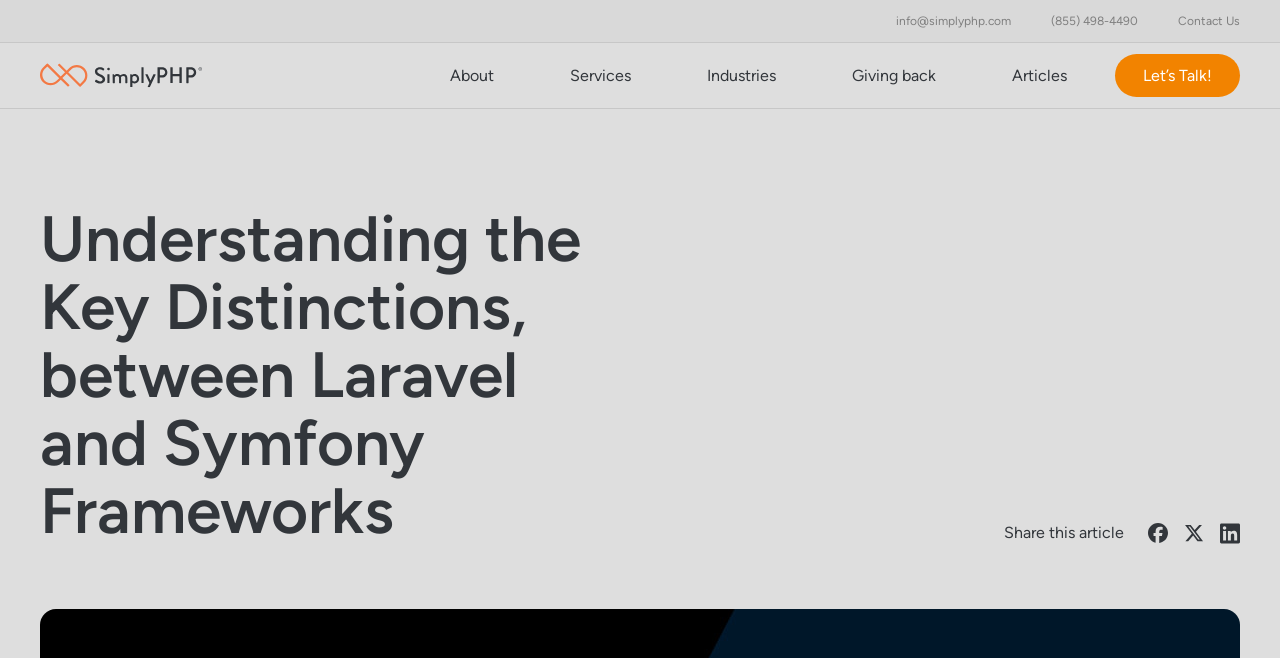Locate the bounding box coordinates of the region to be clicked to comply with the following instruction: "Read the article 'The Biblical Significance of the Number 88: Unveiling its Hidden Meaning'". The coordinates must be four float numbers between 0 and 1, in the form [left, top, right, bottom].

None